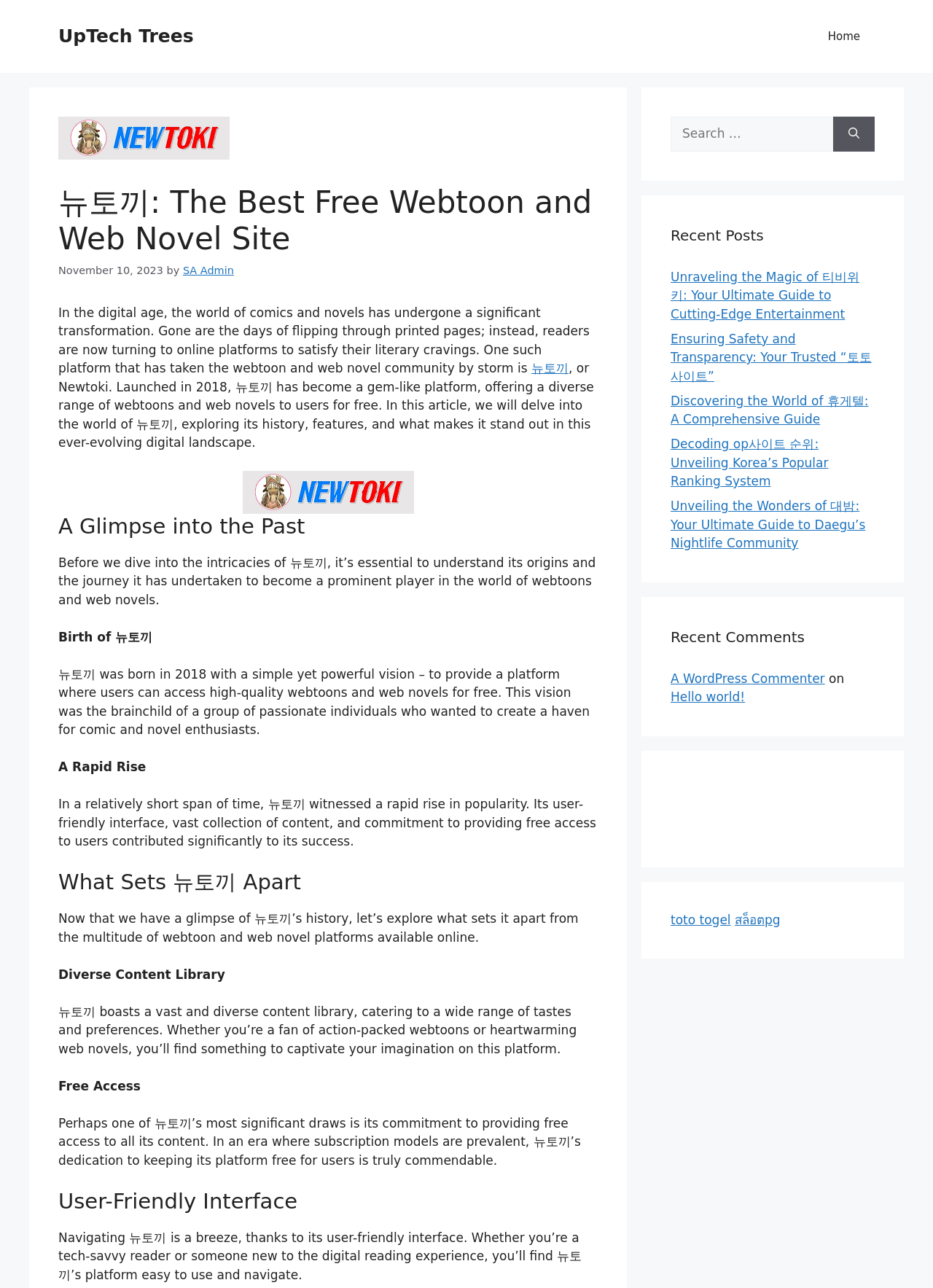Extract the bounding box coordinates for the UI element described as: "A WordPress Commenter".

[0.719, 0.521, 0.884, 0.532]